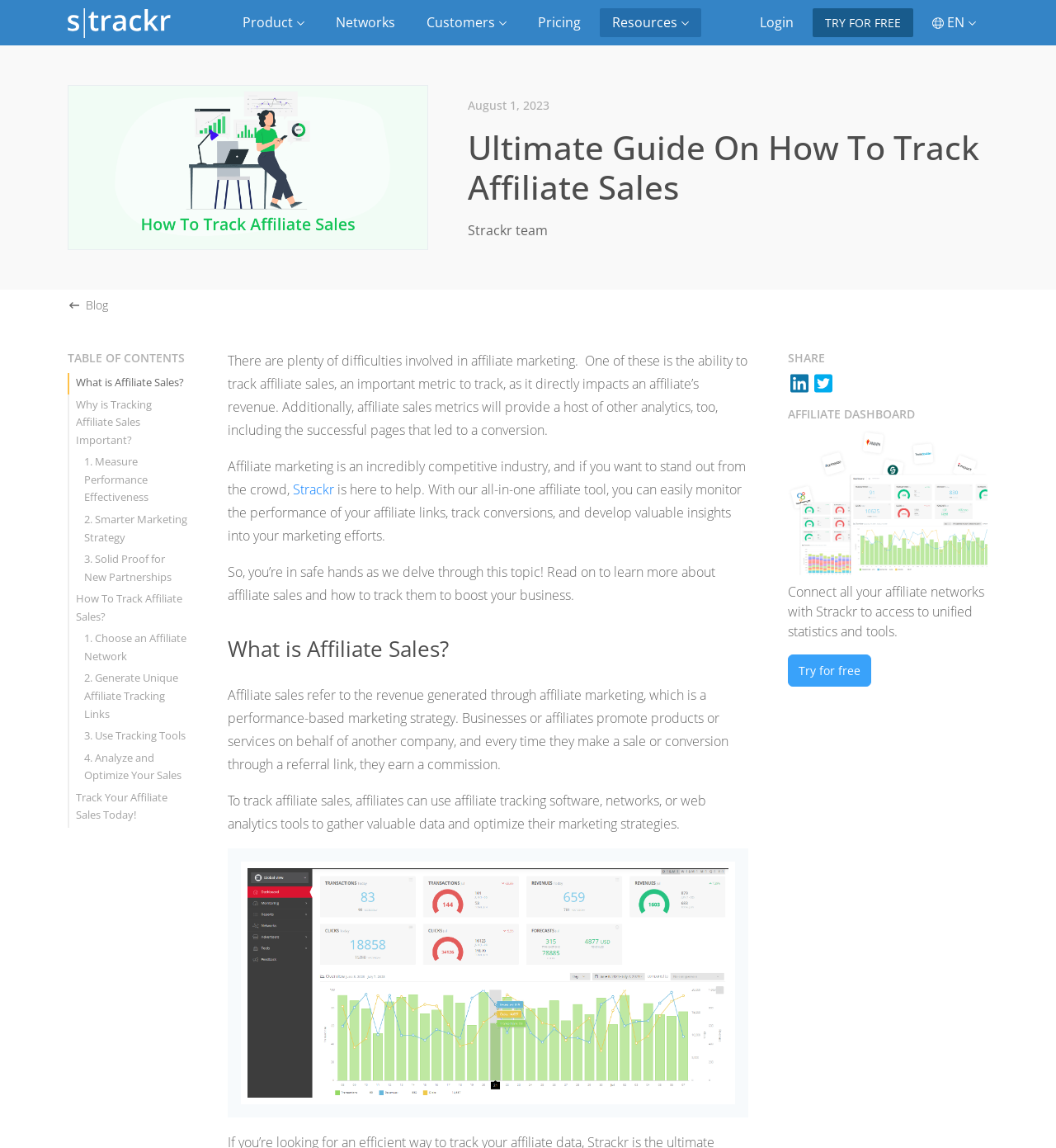Offer an extensive depiction of the webpage and its key elements.

This webpage is an ultimate guide on how to track affiliate sales, provided by Strackr.com. At the top, there is a navigation menu with several buttons and links, including "Product", "Networks", "Customers", "Pricing", "Resources", "Login", and "TRY FOR FREE". To the right of the navigation menu, there is a language selection button labeled "EN".

Below the navigation menu, there is a large image with the title "Ultimate Guide On How To Track Affiliate Sales" and a publication date "August 1, 2023". The title is followed by a brief introduction to the article, written by the Strackr team.

On the left side of the page, there is a table of contents with links to different sections of the article, including "What is Affiliate Sales?", "Why is Tracking Affiliate Sales Important?", "How To Track Affiliate Sales?", and "Track Your Affiliate Sales Today!".

The main content of the article is divided into several sections, each discussing a specific aspect of affiliate sales tracking. The sections are separated by headings and include paragraphs of text, links, and images. The text explains the importance of tracking affiliate sales, how to do it, and the benefits of using tools like Strackr.

Throughout the article, there are several images, including a screenshot of an affiliate dashboard, which illustrate the concepts being discussed. At the bottom of the page, there are social media sharing links and a call-to-action button to try Strackr for free.